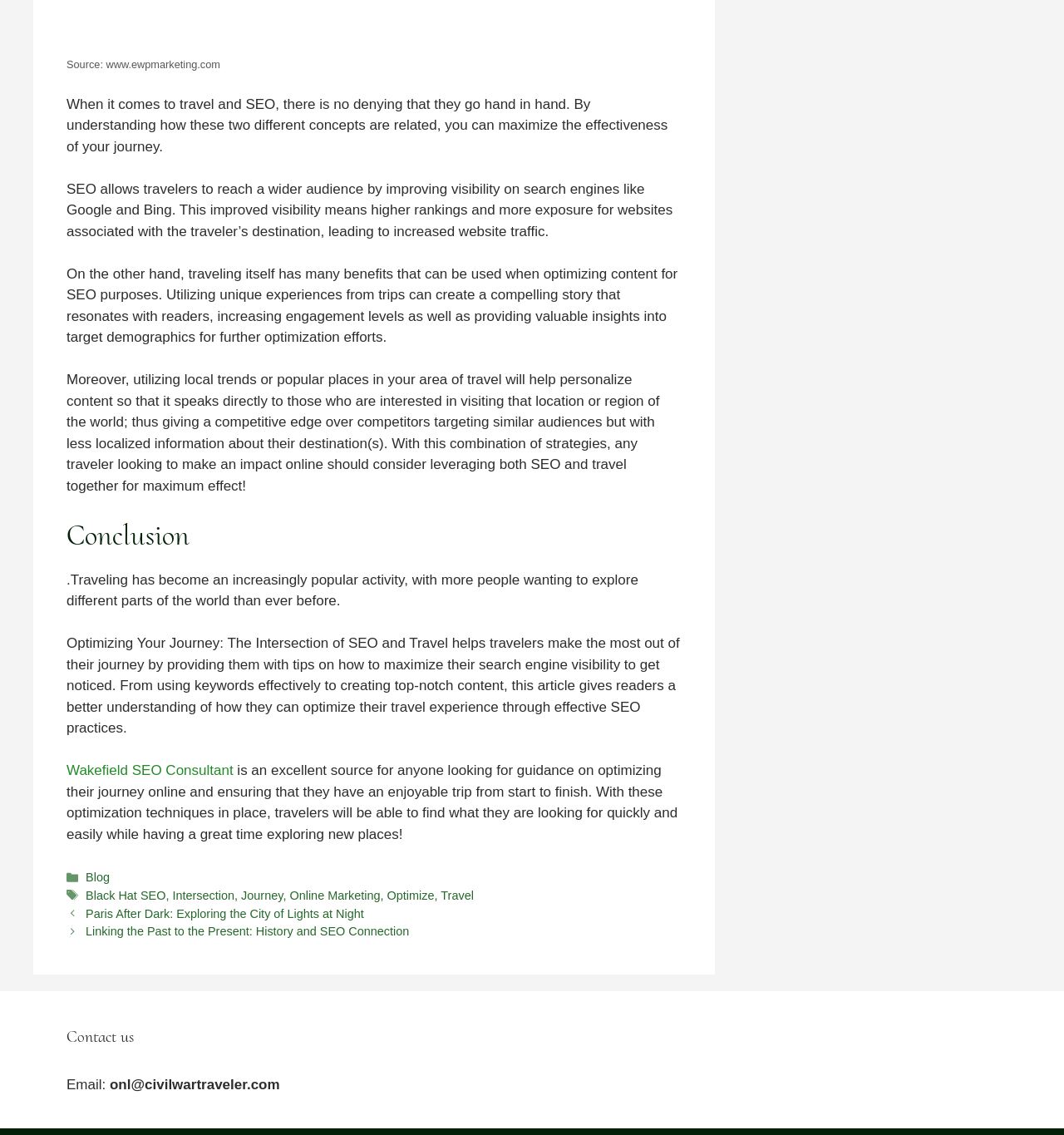Please mark the clickable region by giving the bounding box coordinates needed to complete this instruction: "Contact us via email".

[0.103, 0.949, 0.263, 0.963]